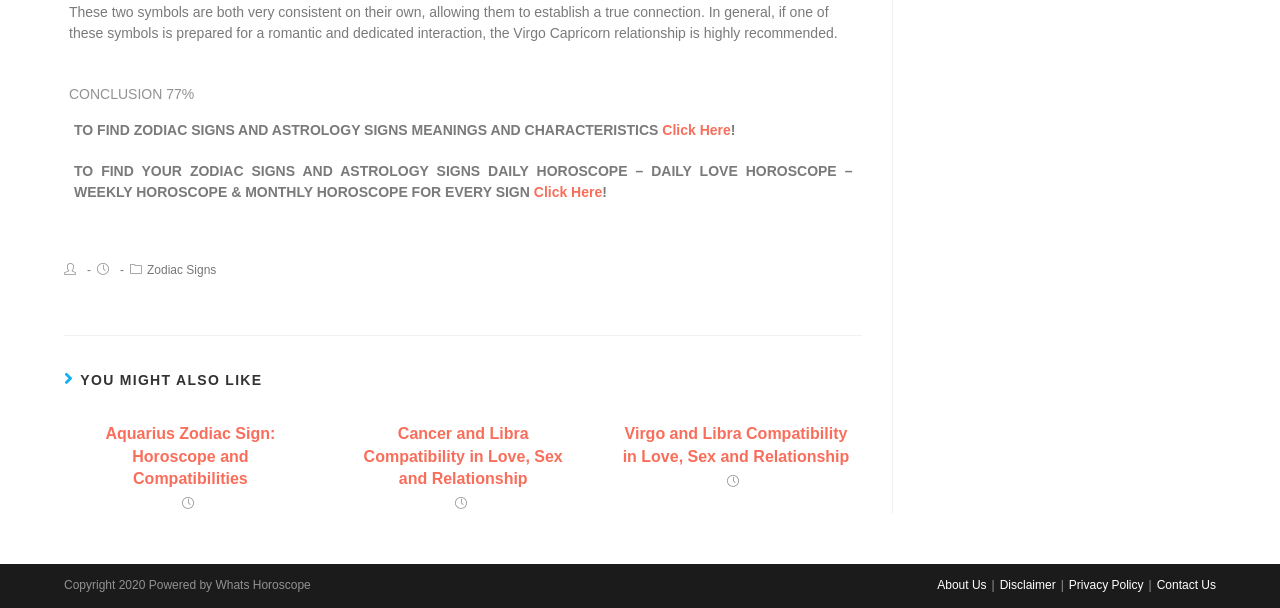What can be found by clicking 'Click Here'?
By examining the image, provide a one-word or phrase answer.

Zodiac signs and astrology signs meanings